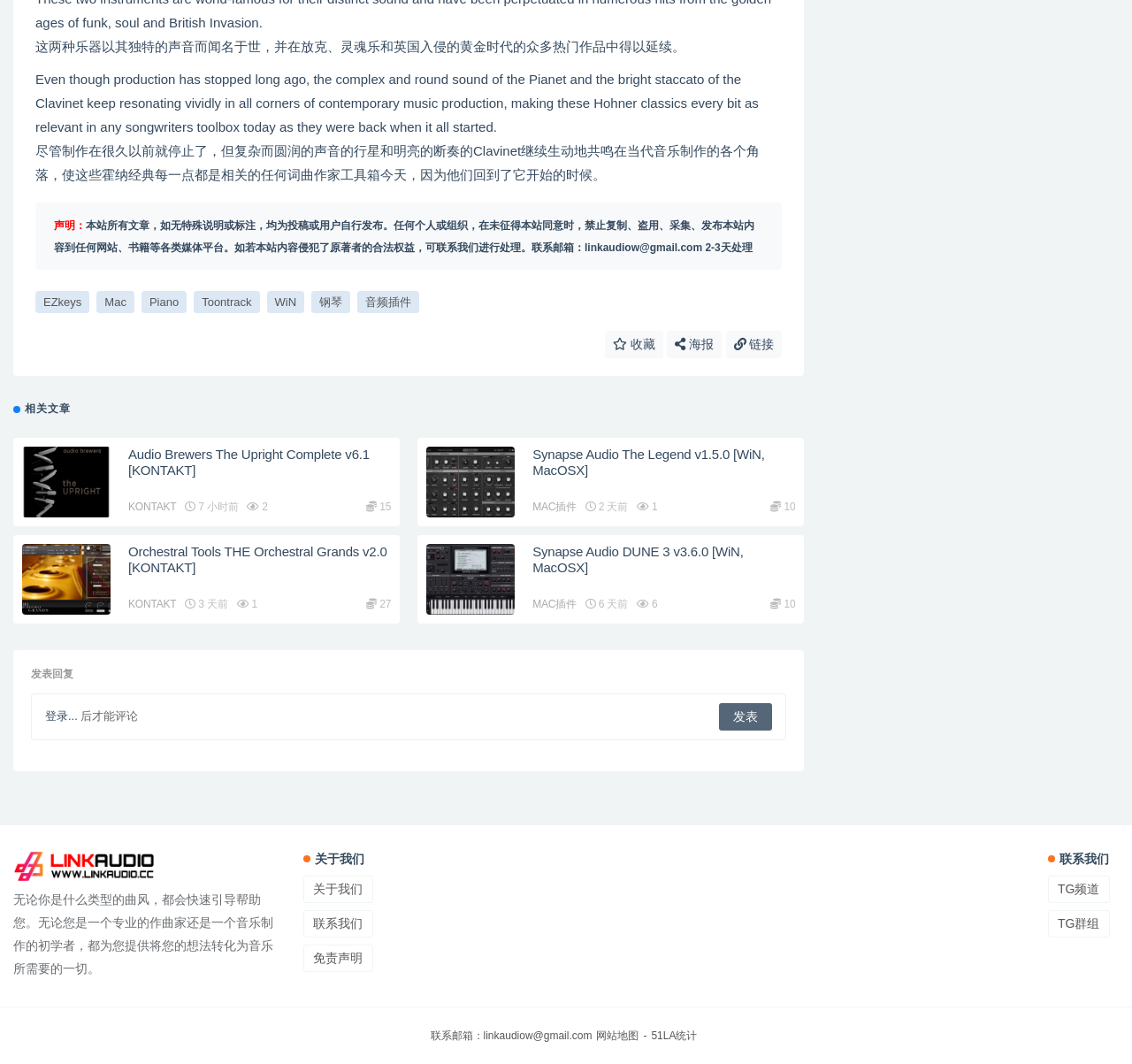What is the contact email address of the website?
Could you answer the question with a detailed and thorough explanation?

The contact email address of the website is provided at the bottom of the webpage, which is 'linkaudiow@gmail.com', allowing users to contact the website administrators or owners.